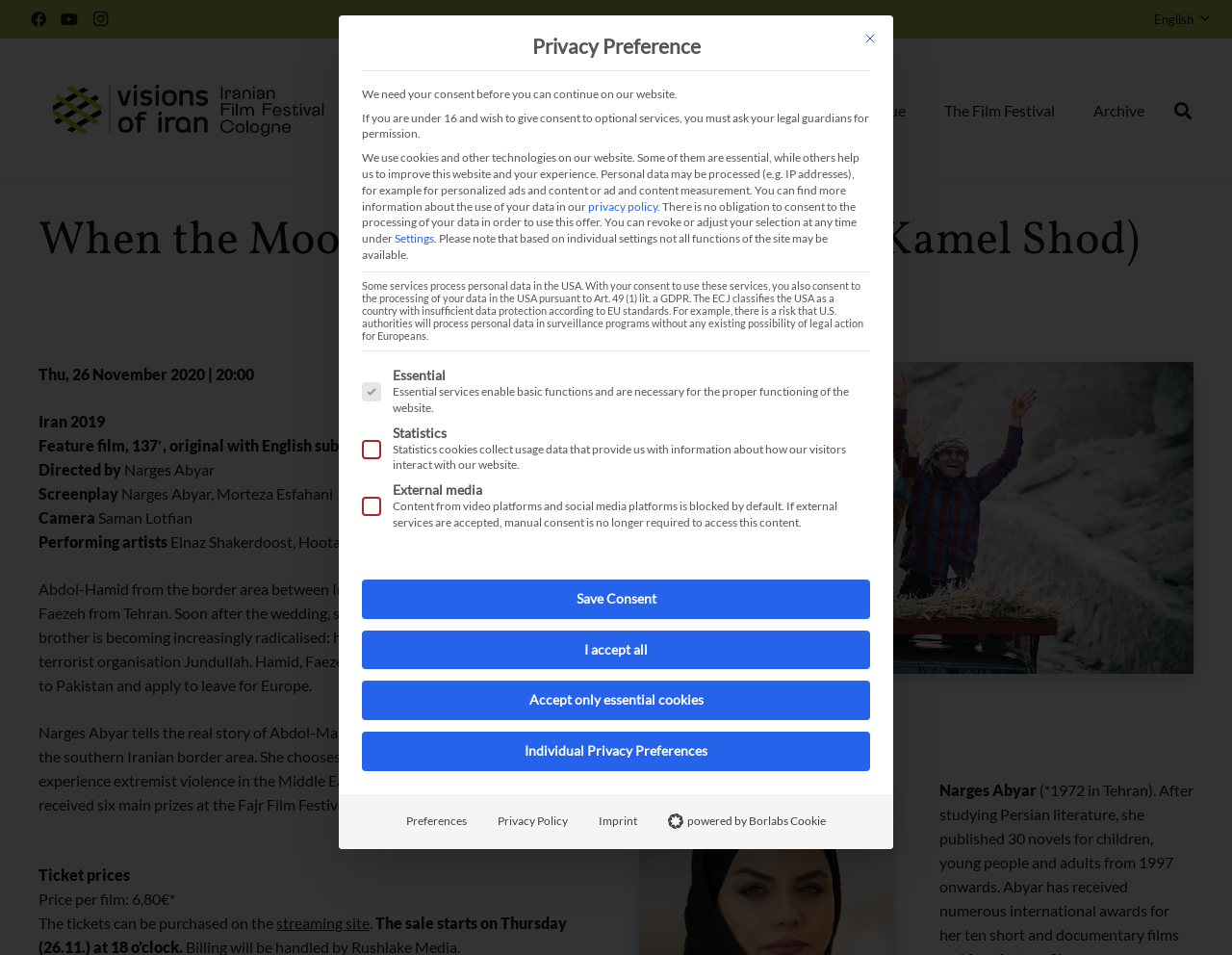Determine the bounding box coordinates for the clickable element to execute this instruction: "Search for something". Provide the coordinates as four float numbers between 0 and 1, i.e., [left, top, right, bottom].

[0.945, 0.093, 0.99, 0.138]